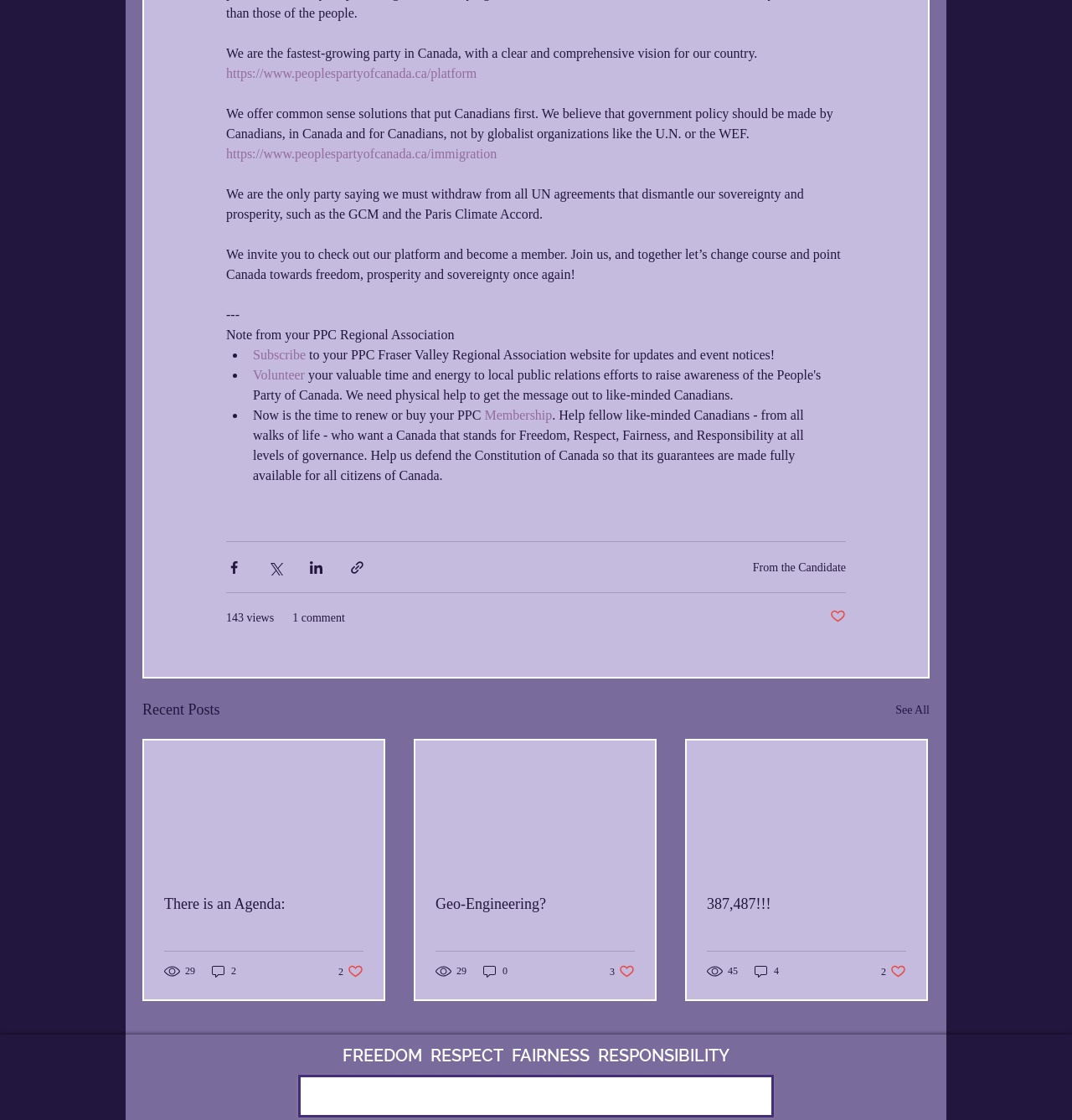Find the bounding box coordinates of the clickable area that will achieve the following instruction: "Visit the immigration page of the People's Party of Canada".

[0.211, 0.131, 0.464, 0.144]